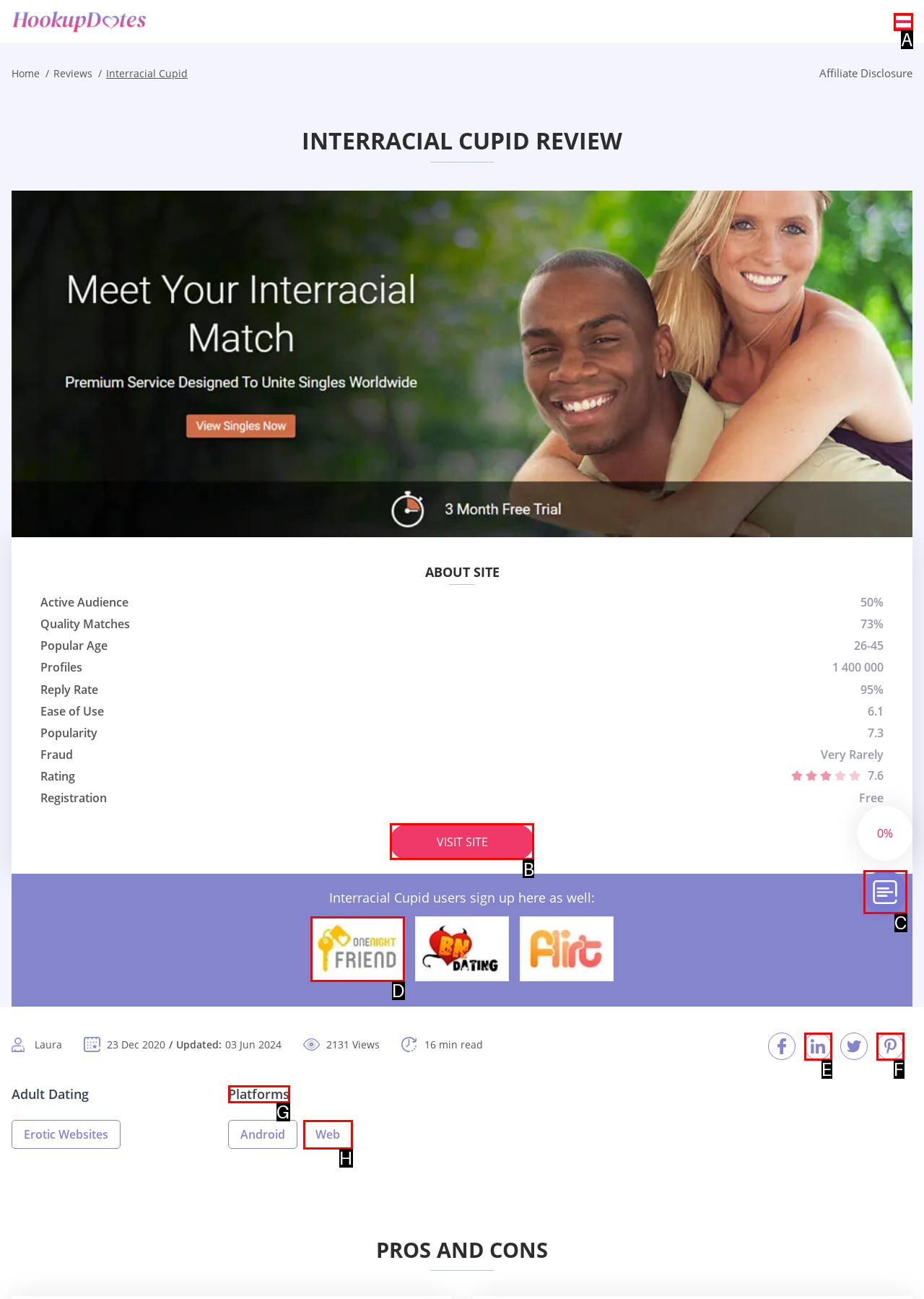Determine which UI element I need to click to achieve the following task: Click the 'VISIT SITE' button Provide your answer as the letter of the selected option.

B